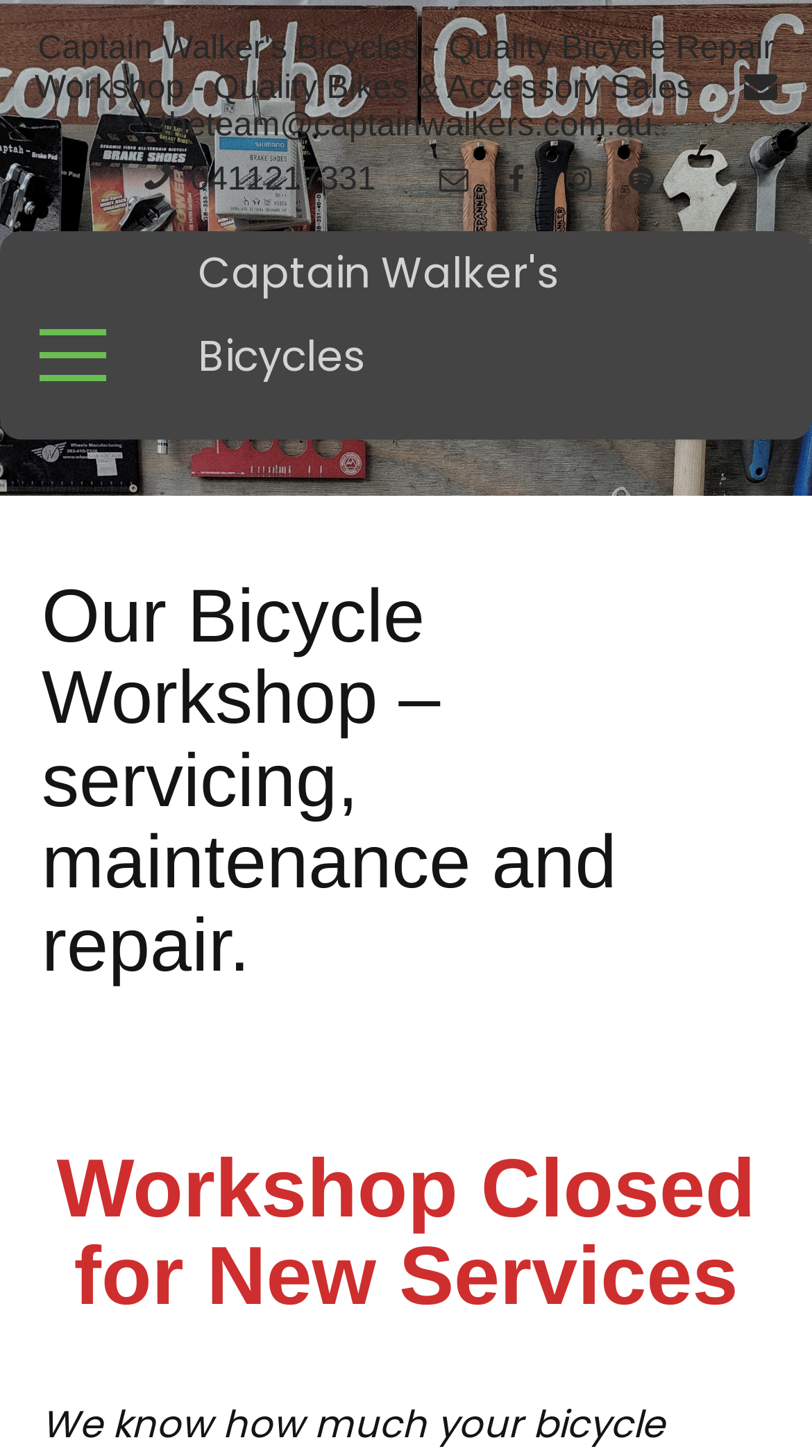Determine the bounding box coordinates for the HTML element described here: "Captain Walker's Bicycles".

[0.244, 0.159, 0.756, 0.273]